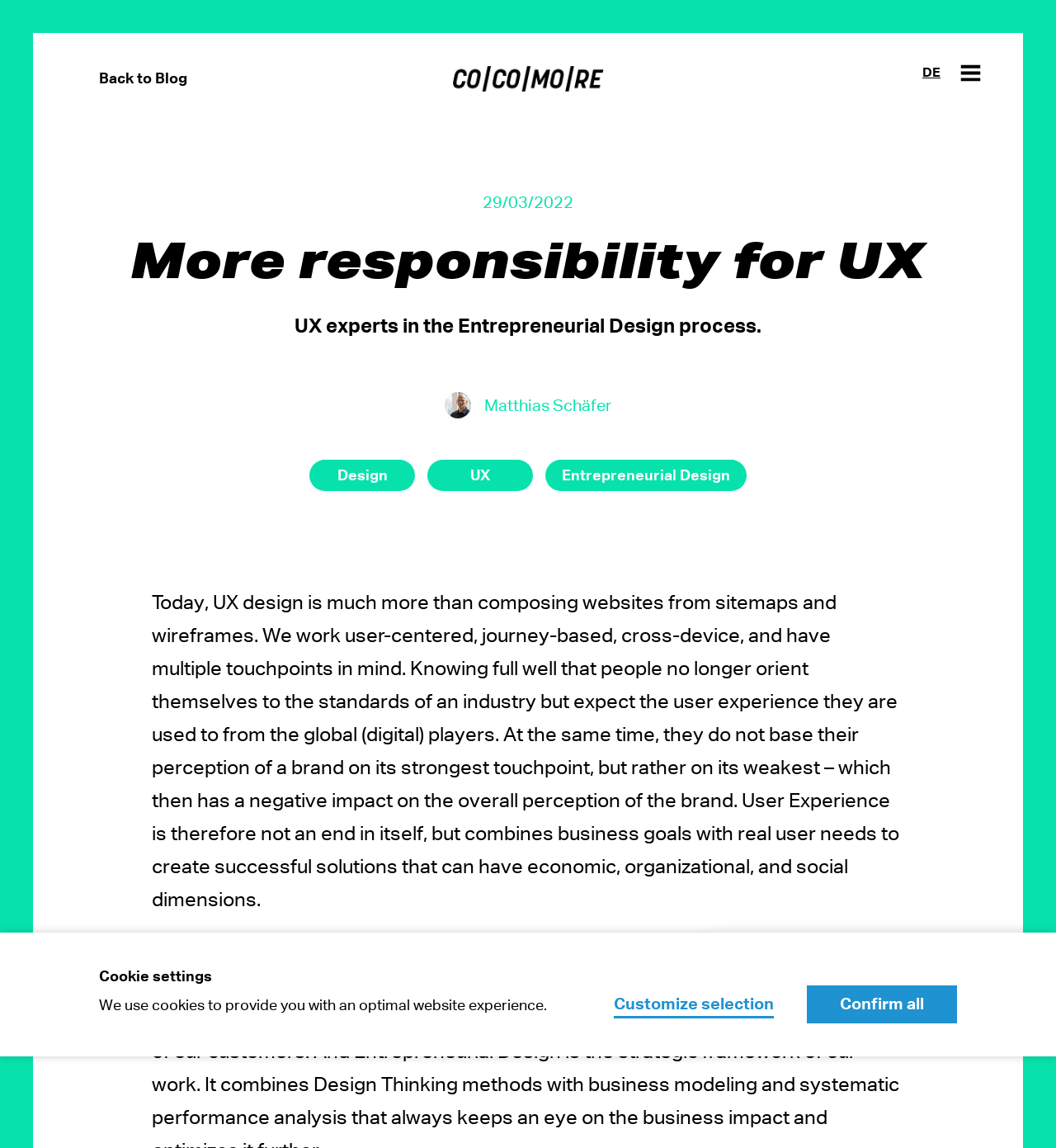Please pinpoint the bounding box coordinates for the region I should click to adhere to this instruction: "Search for products".

None